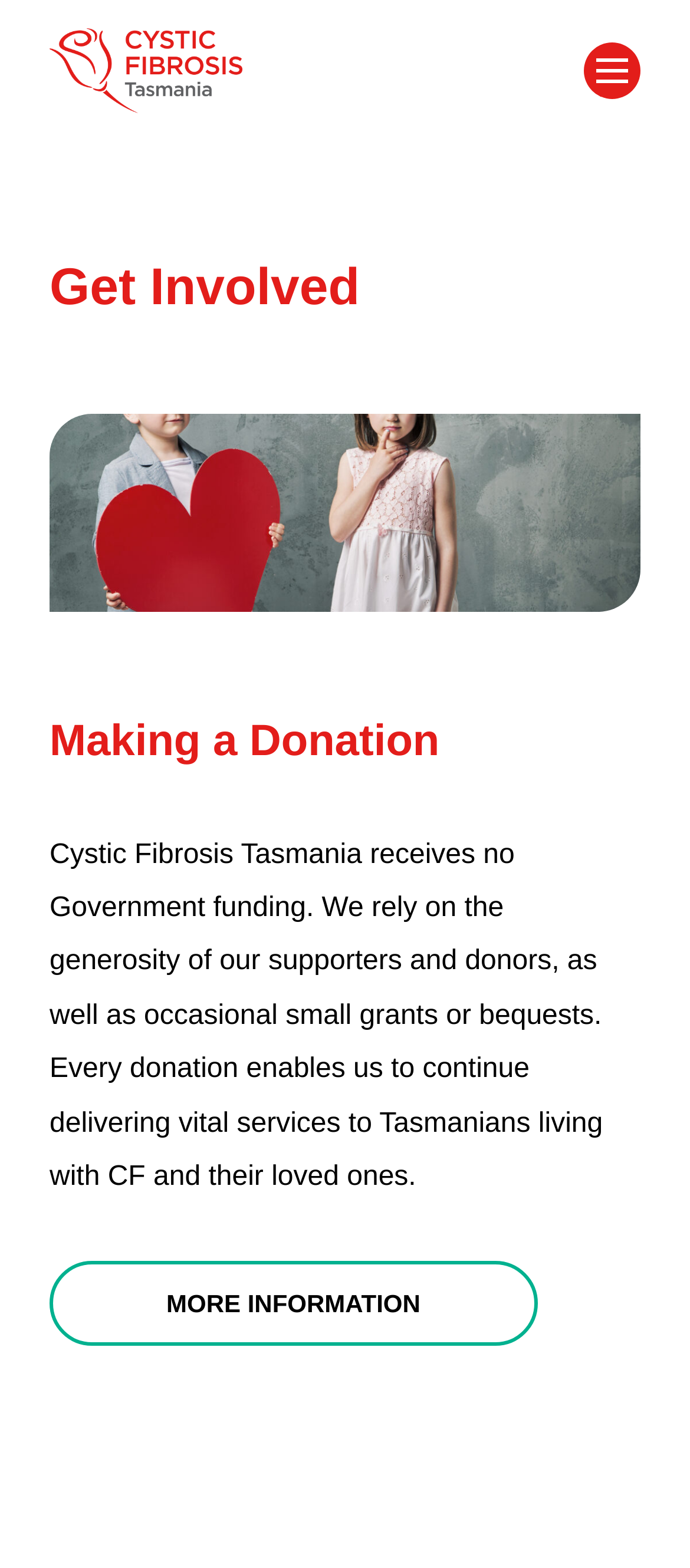What can be done to support the organization?
Provide an in-depth answer to the question, covering all aspects.

The webpage has a heading 'Making a Donation' and a link 'MORE INFORMATION', which implies that one way to support the organization is to make a donation.